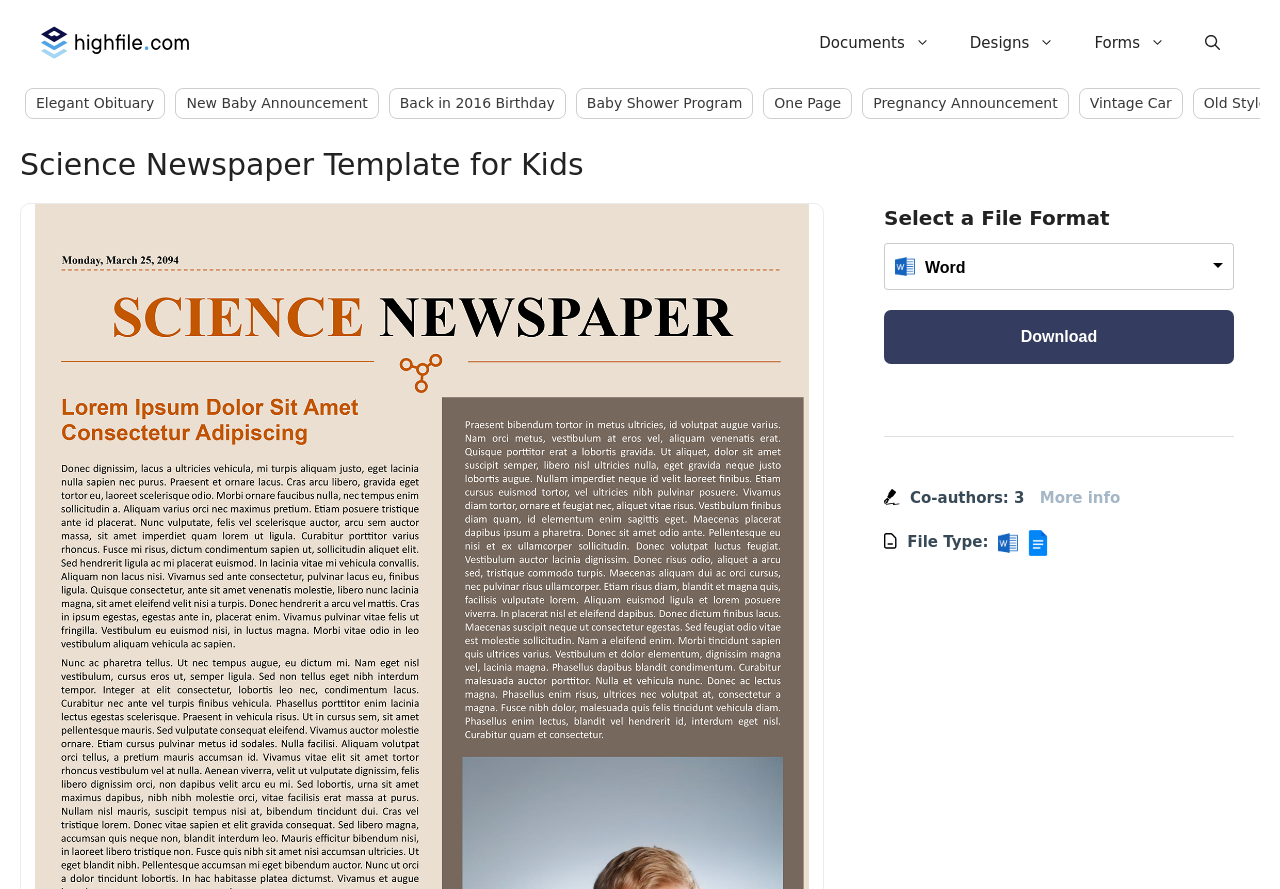Show the bounding box coordinates of the region that should be clicked to follow the instruction: "Explore the link to purchase or request from your local library."

None